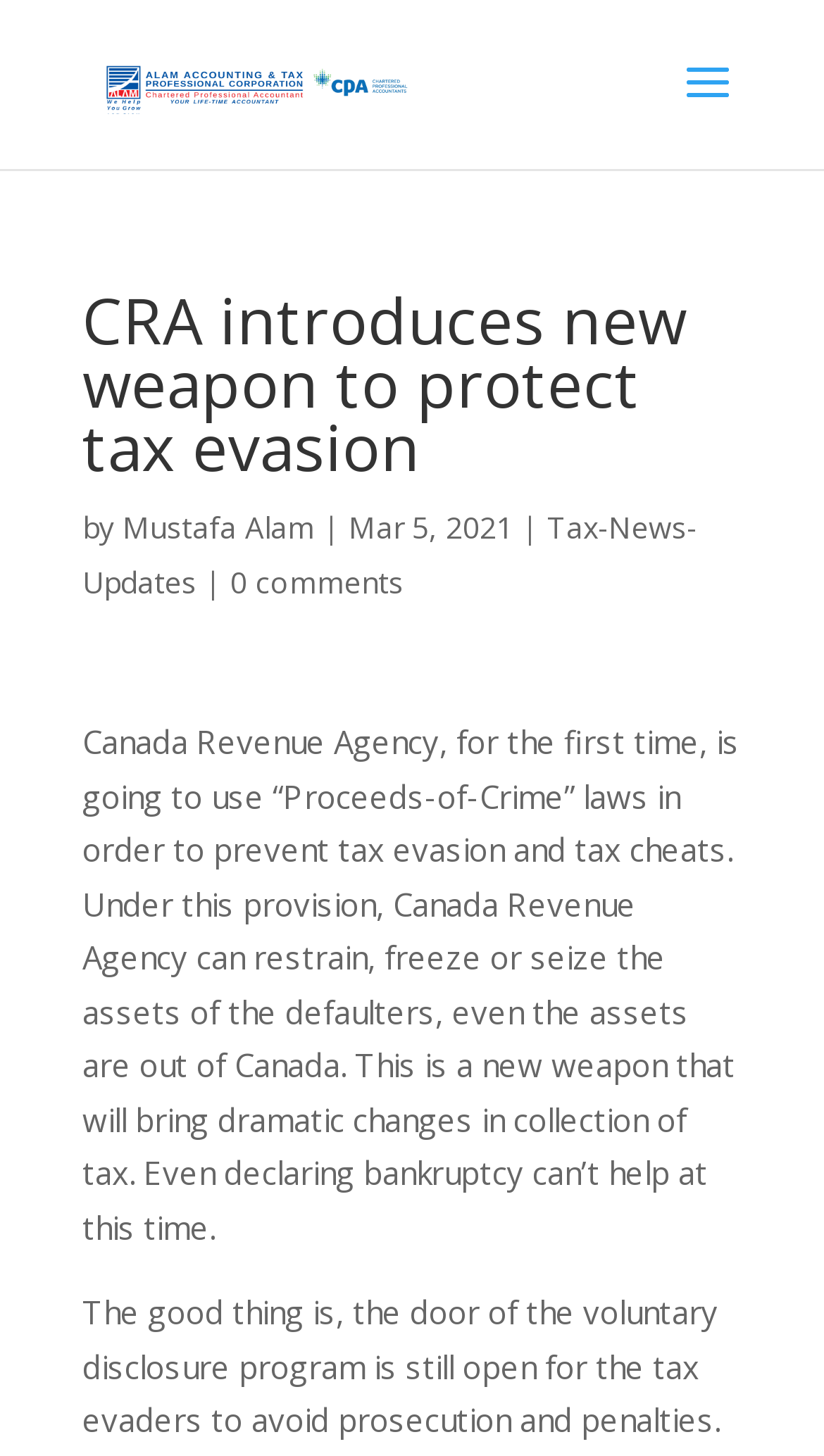How many comments does the article have?
Answer the question with a single word or phrase derived from the image.

0